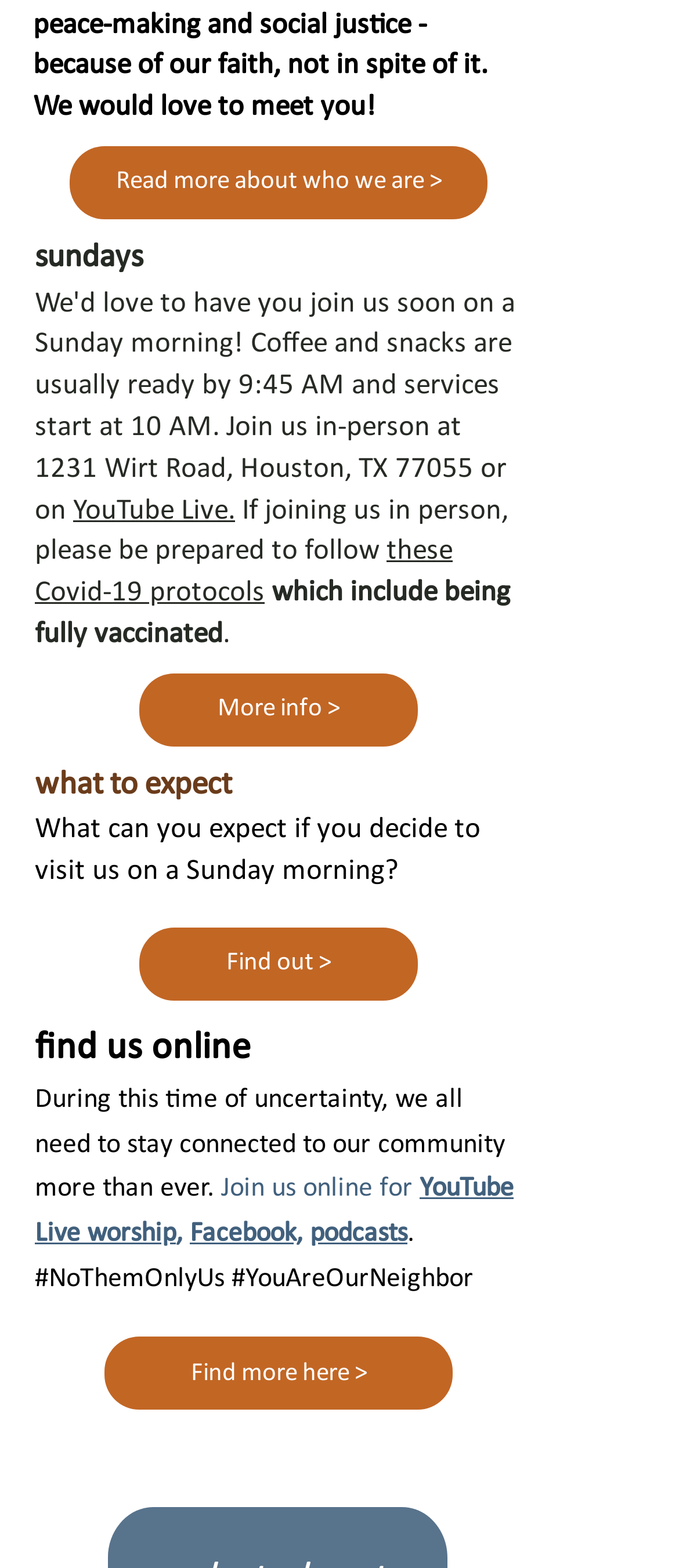Based on the element description podcasts, identify the bounding box coordinates for the UI element. The coordinates should be in the format (top-left x, top-left y, bottom-right x, bottom-right y) and within the 0 to 1 range.

[0.456, 0.778, 0.6, 0.796]